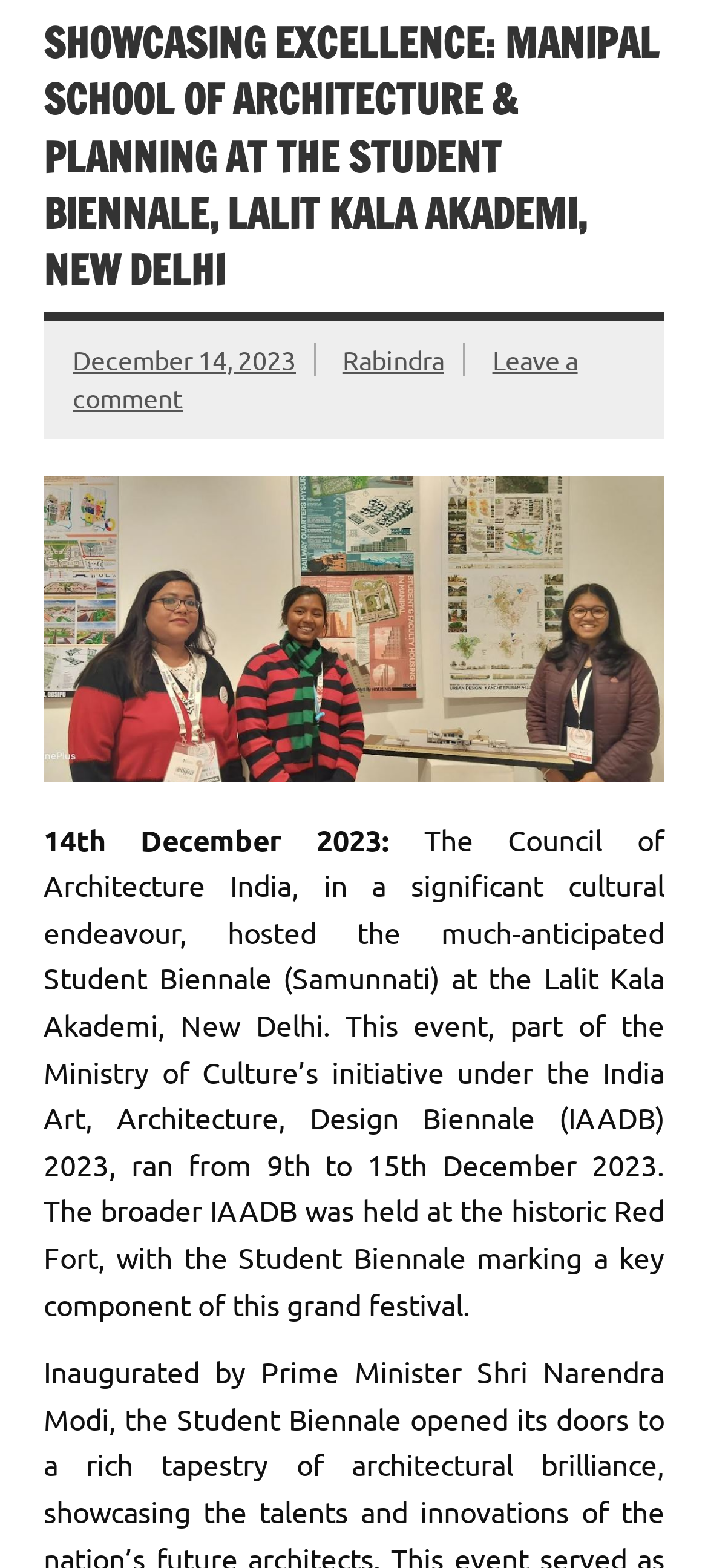Given the element description "Rabindra" in the screenshot, predict the bounding box coordinates of that UI element.

[0.484, 0.218, 0.627, 0.239]